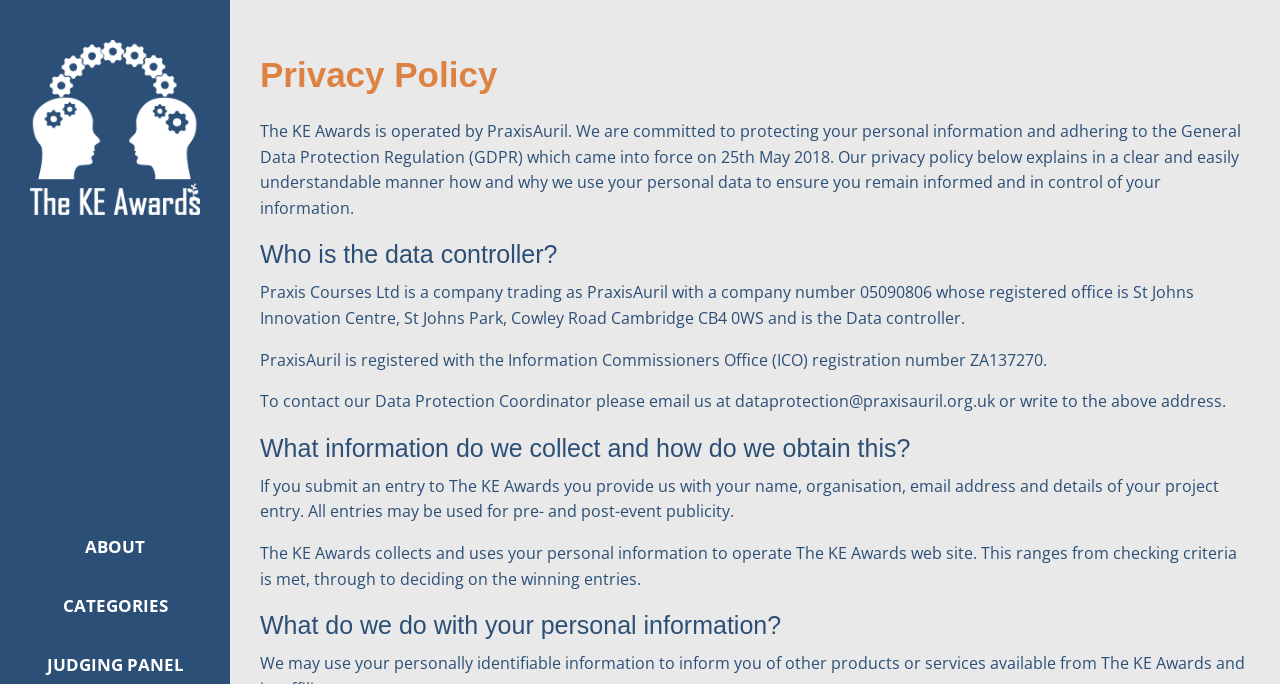Provide a one-word or short-phrase answer to the question:
What information is collected from entries to The KE Awards?

Name, organisation, email address, and project details